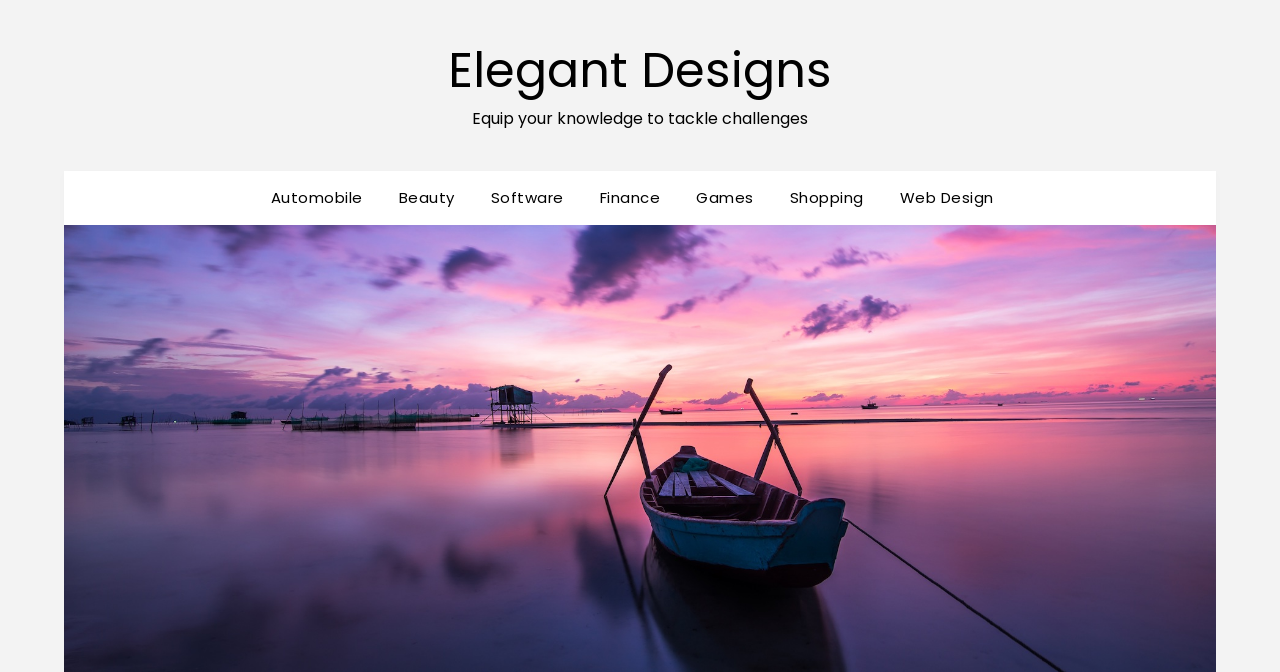Extract the primary header of the webpage and generate its text.

How to Go About Gold Investing in IRAs?